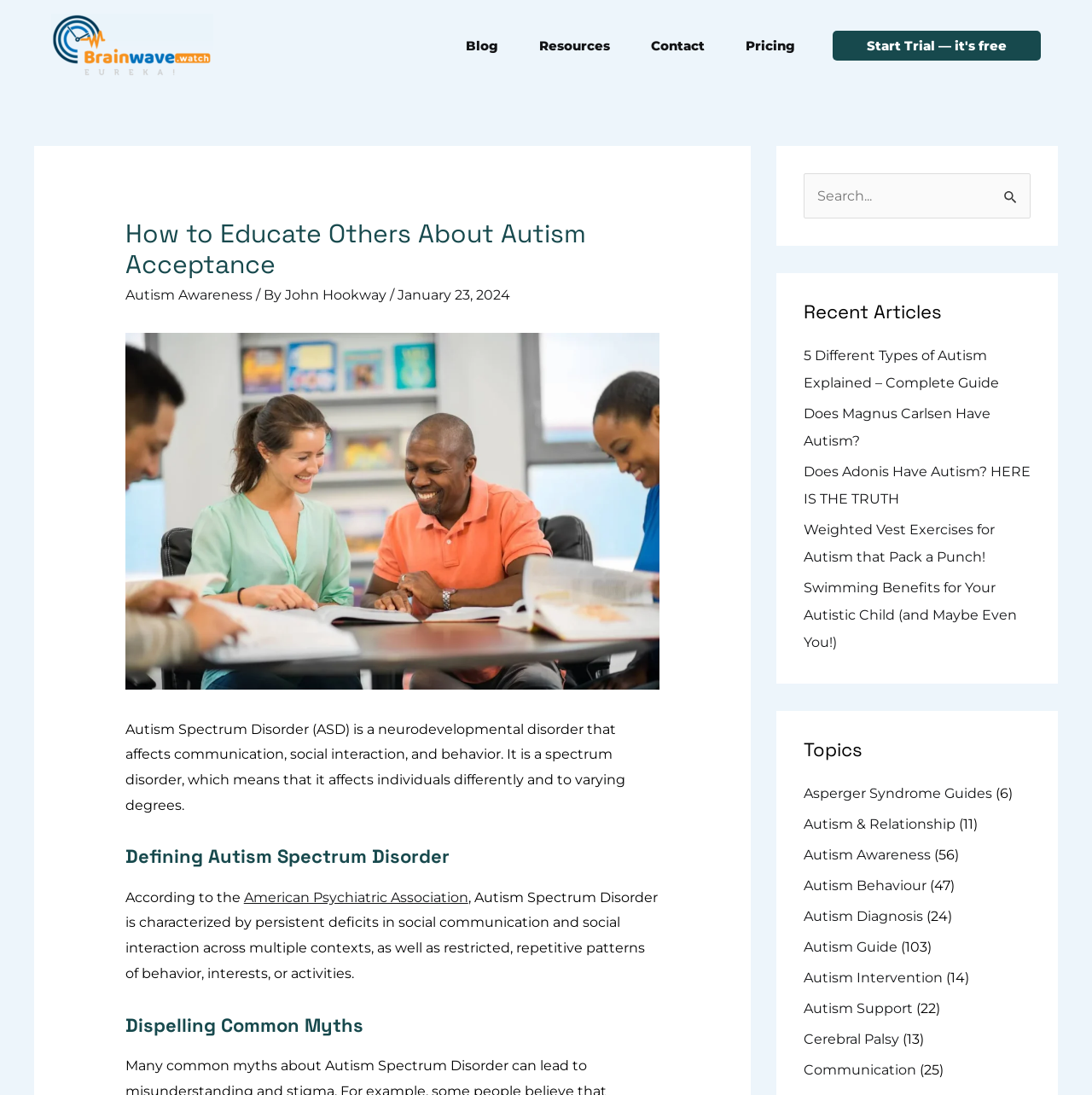What is the purpose of the 'Search for:' box?
Please utilize the information in the image to give a detailed response to the question.

The 'Search for:' box is a search function that allows users to search for specific topics or keywords within the website. This can be inferred by the presence of a search box and a search button.